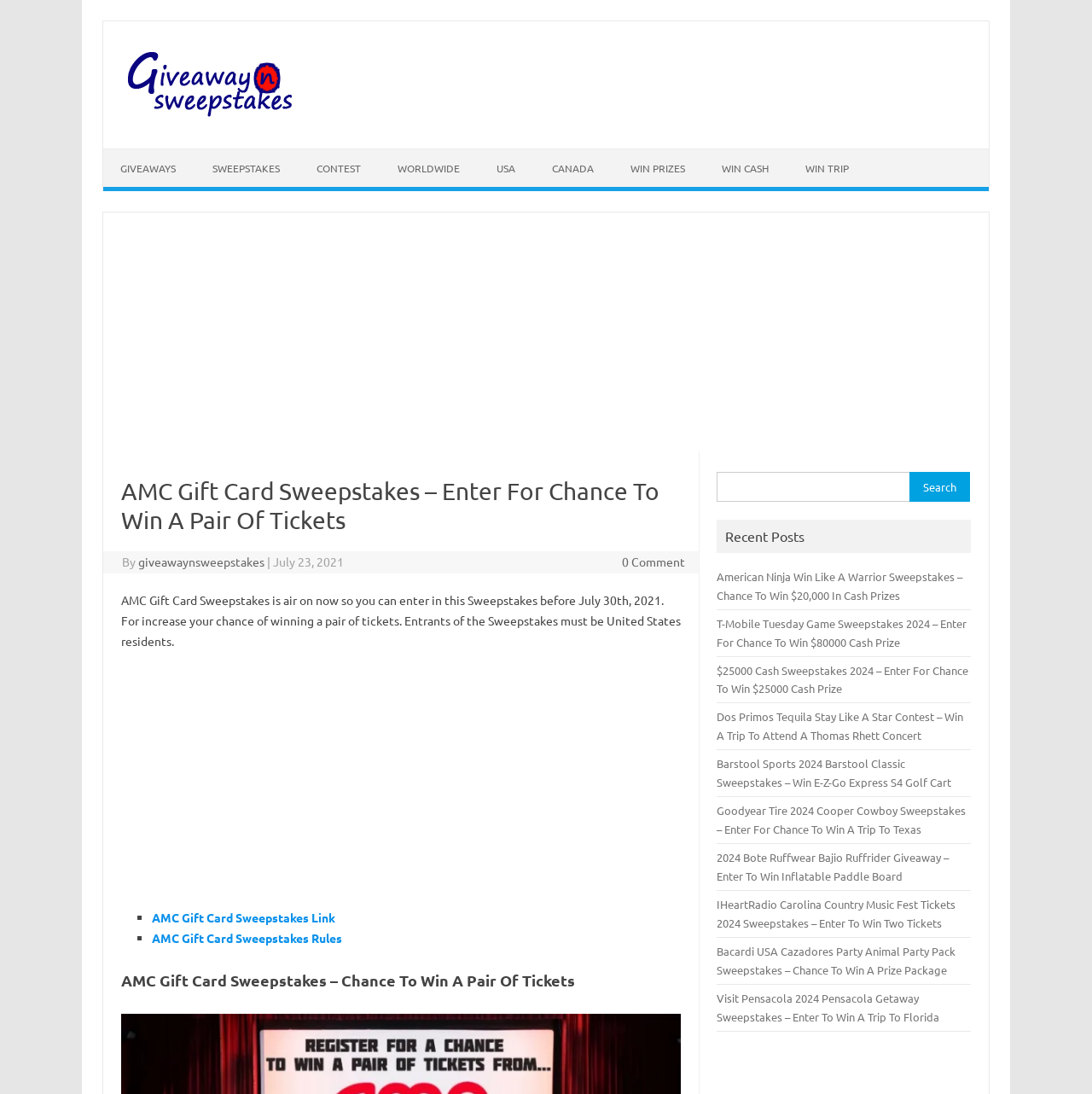Answer the following inquiry with a single word or phrase:
How many recent posts are listed on the webpage?

8